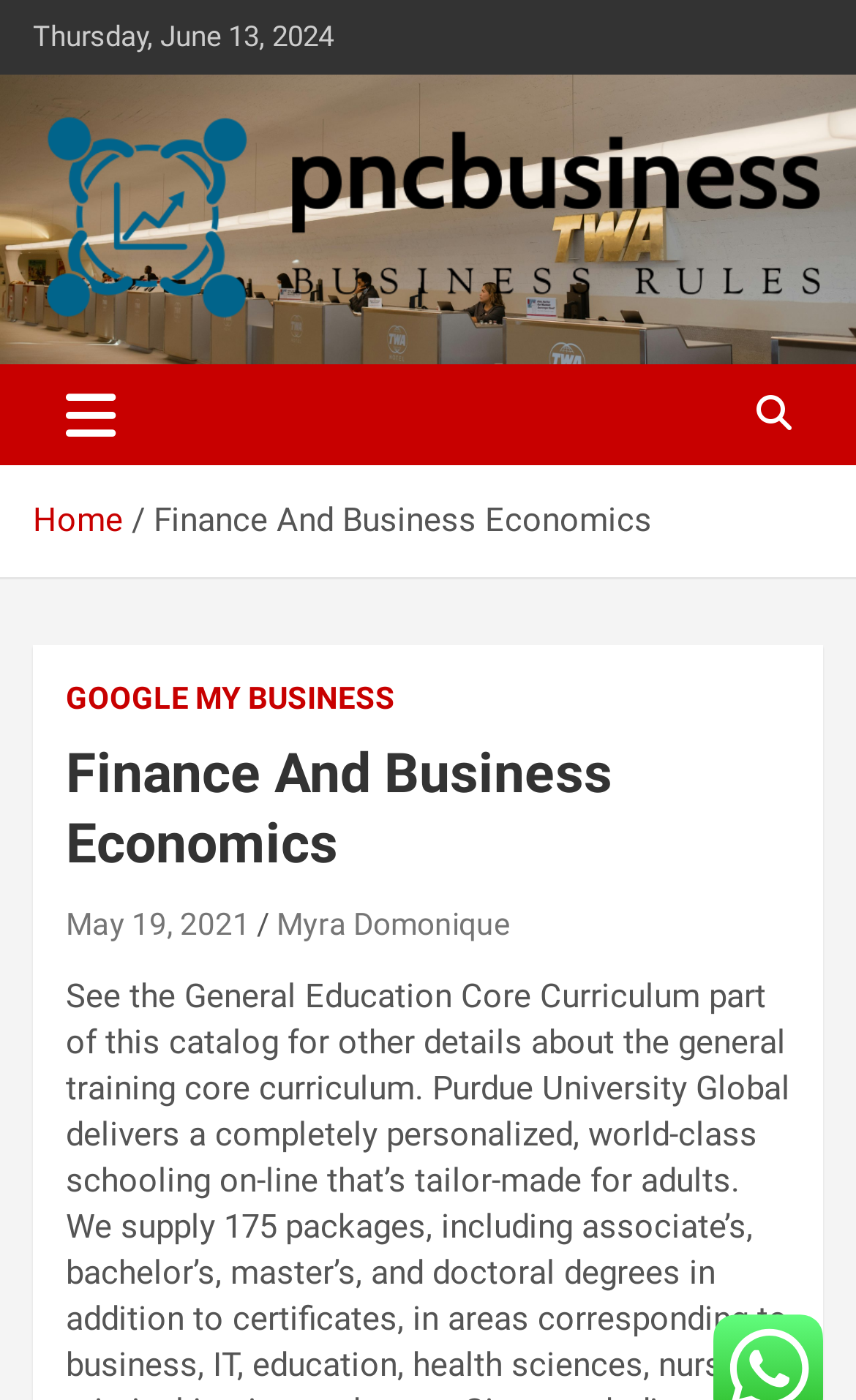Answer the question using only one word or a concise phrase: What is the current date?

Thursday, June 13, 2024